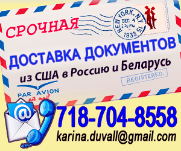What is the purpose of the contact information provided?
Please ensure your answer is as detailed and informative as possible.

The contact information, including the phone number and email address, is presented below the envelope, suggesting that it is intended to facilitate immediate inquiries and service requests from potential clients who are interested in the expedited document delivery services.